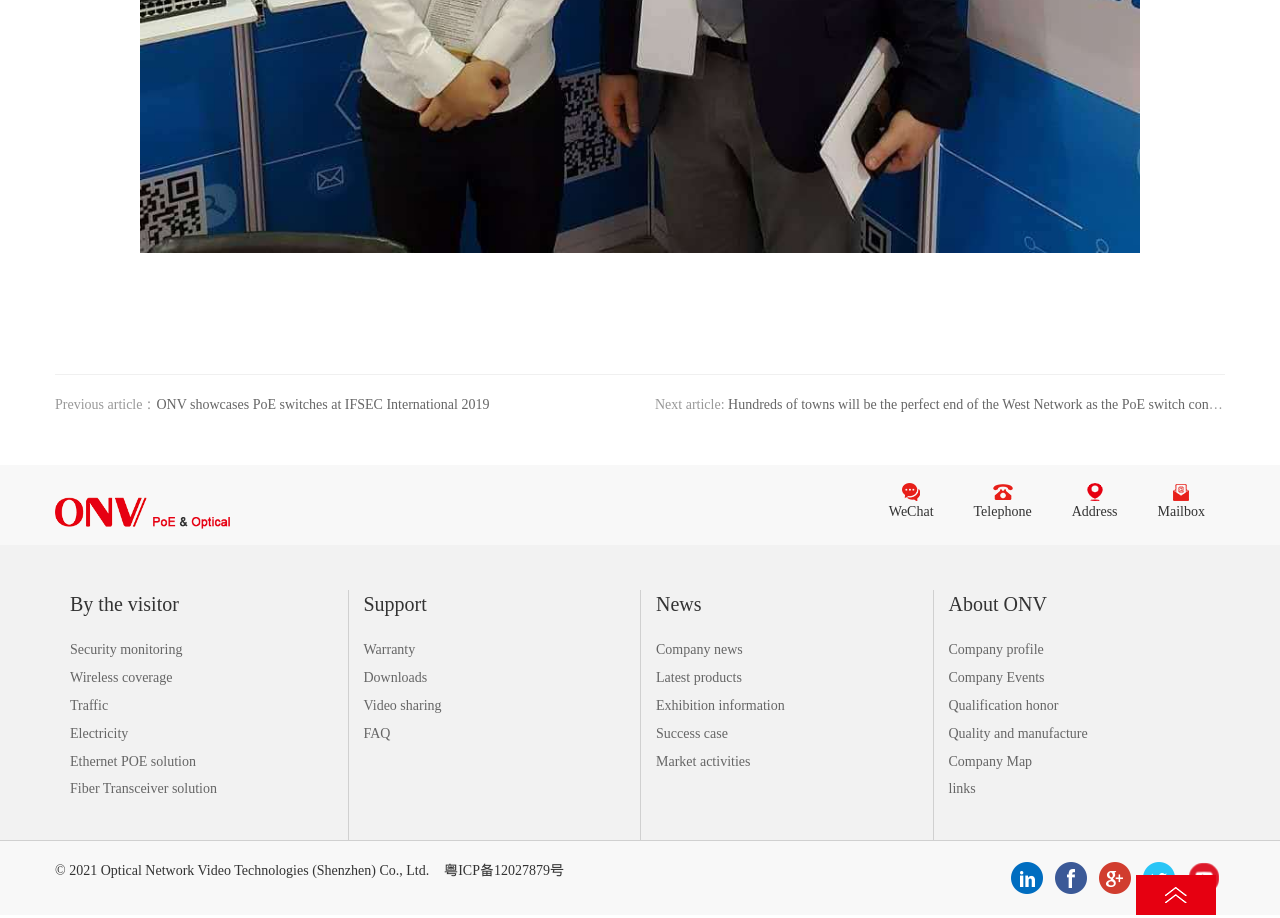Answer the question in a single word or phrase:
What is the copyright information at the bottom of the page?

© 2021 Optical Network Video Technologies (Shenzhen) Co., Ltd.